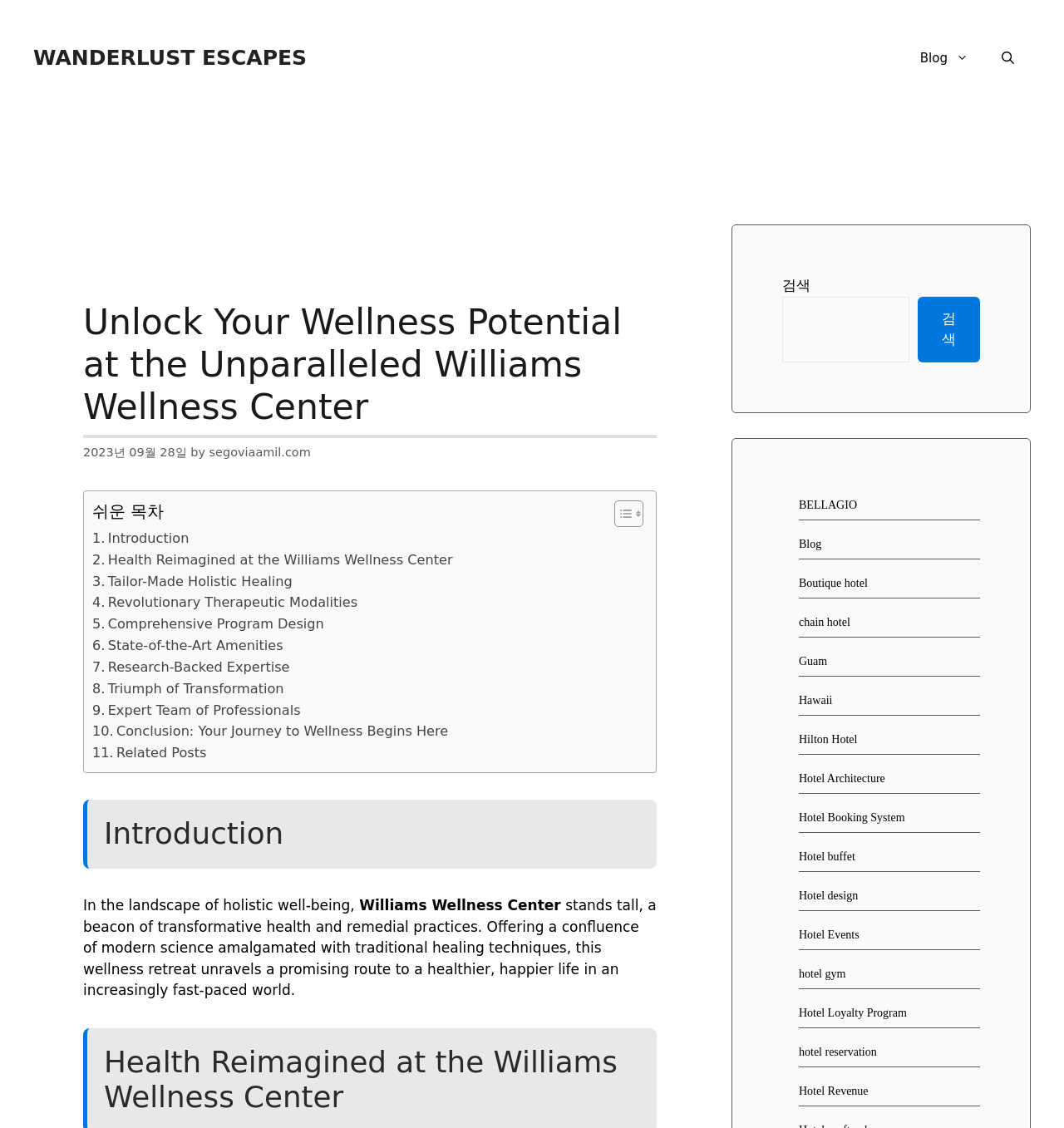Please specify the coordinates of the bounding box for the element that should be clicked to carry out this instruction: "Read the introduction". The coordinates must be four float numbers between 0 and 1, formatted as [left, top, right, bottom].

[0.078, 0.709, 0.617, 0.77]